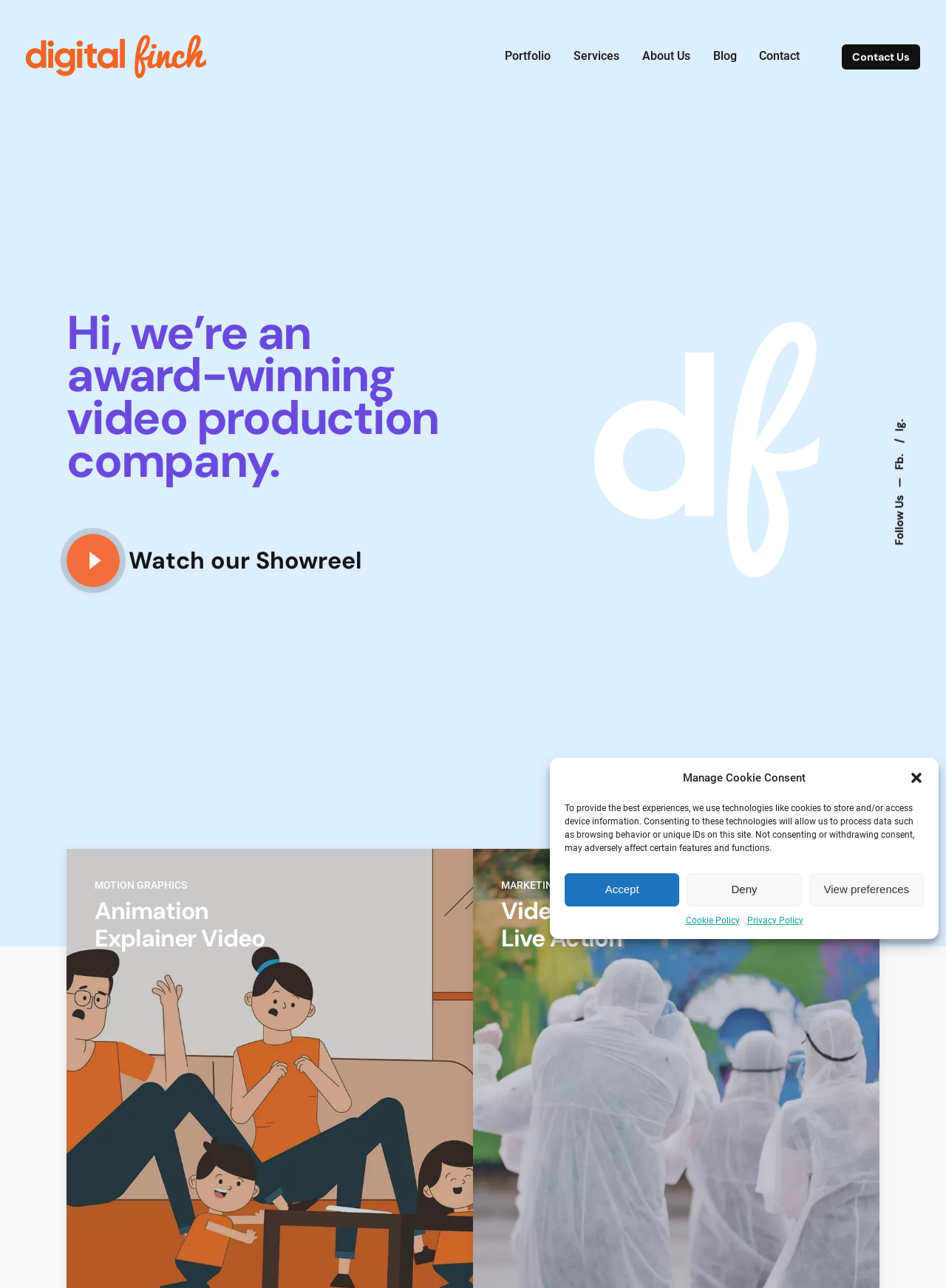Please find the bounding box coordinates of the element that you should click to achieve the following instruction: "Follow on 'Fb.'". The coordinates should be presented as four float numbers between 0 and 1: [left, top, right, bottom].

[0.943, 0.341, 0.958, 0.365]